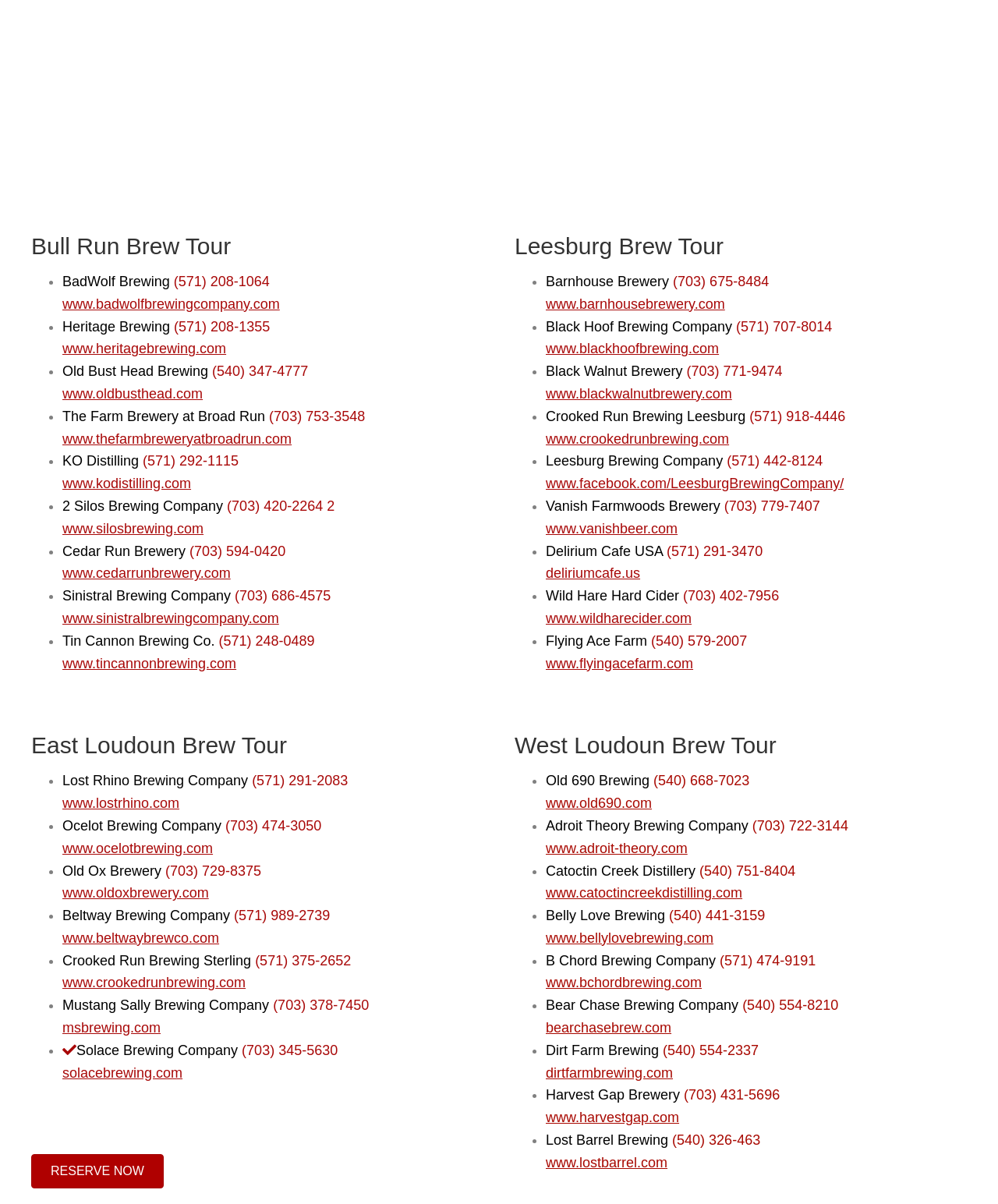How many brew tours are listed on the webpage?
Based on the image content, provide your answer in one word or a short phrase.

3